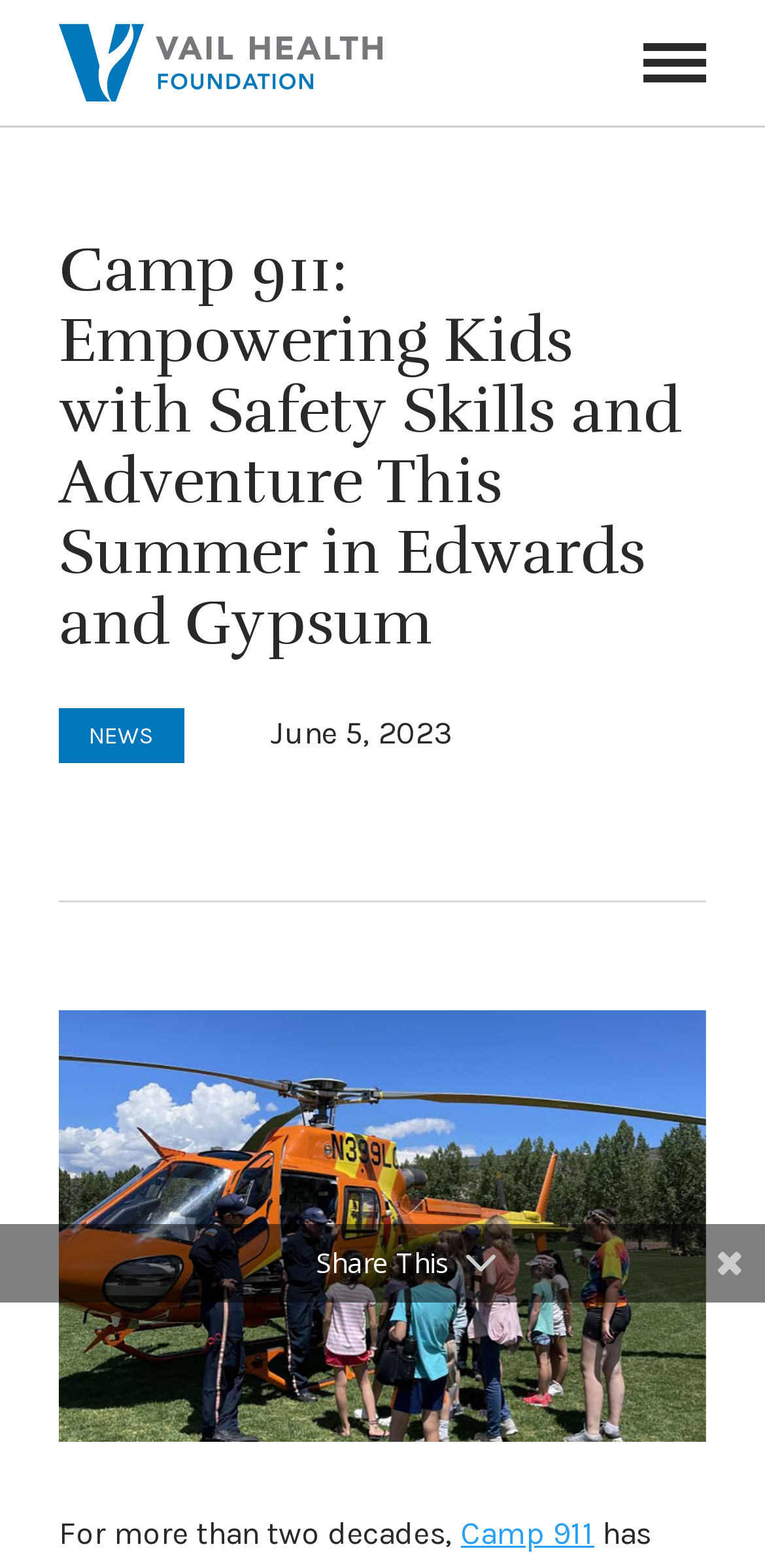What is the purpose of the navigation toggle?
Using the visual information from the image, give a one-word or short-phrase answer.

To toggle navigation